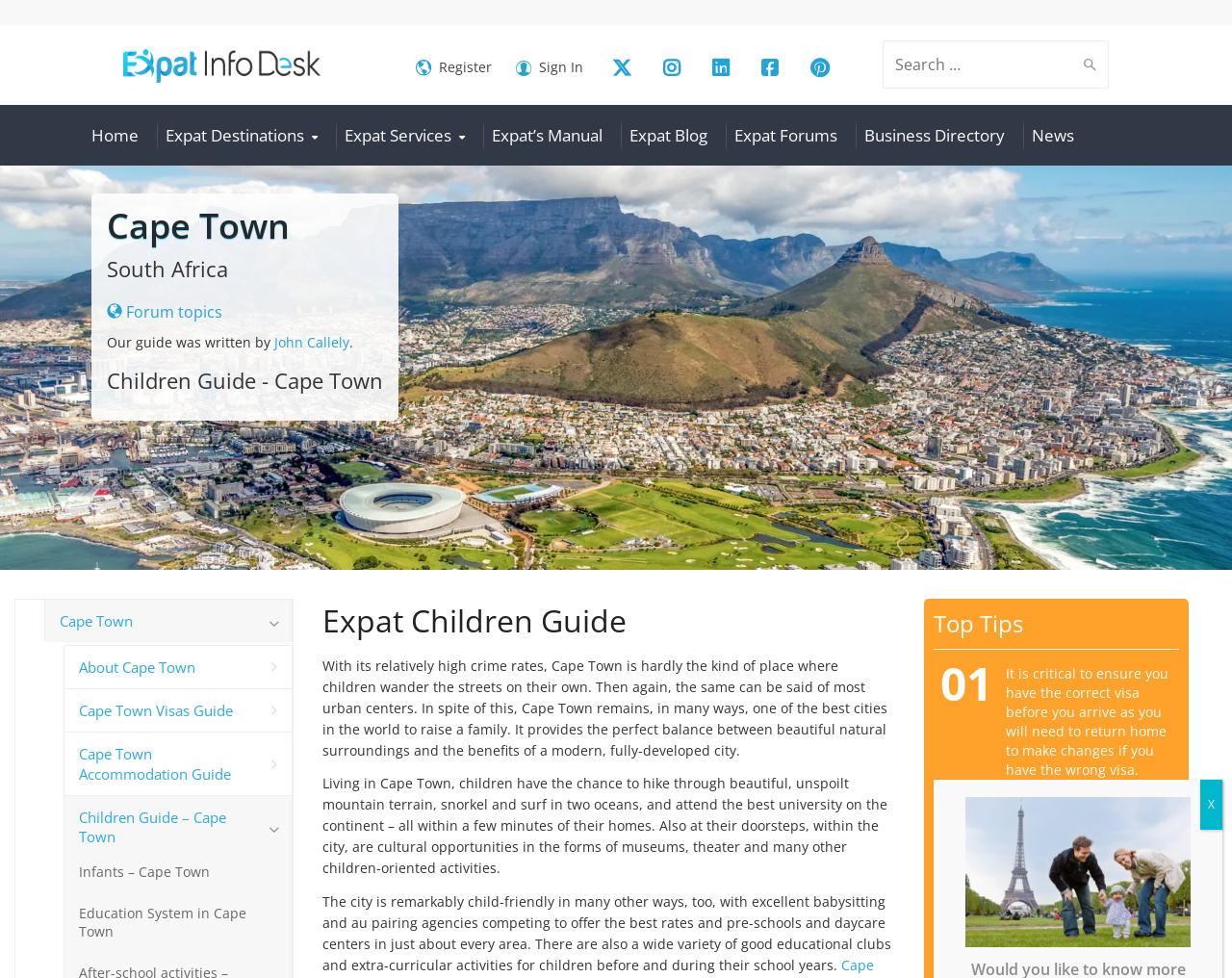Please locate the bounding box coordinates of the element that should be clicked to achieve the given instruction: "Learn about Top Tips".

[0.758, 0.622, 0.957, 0.654]